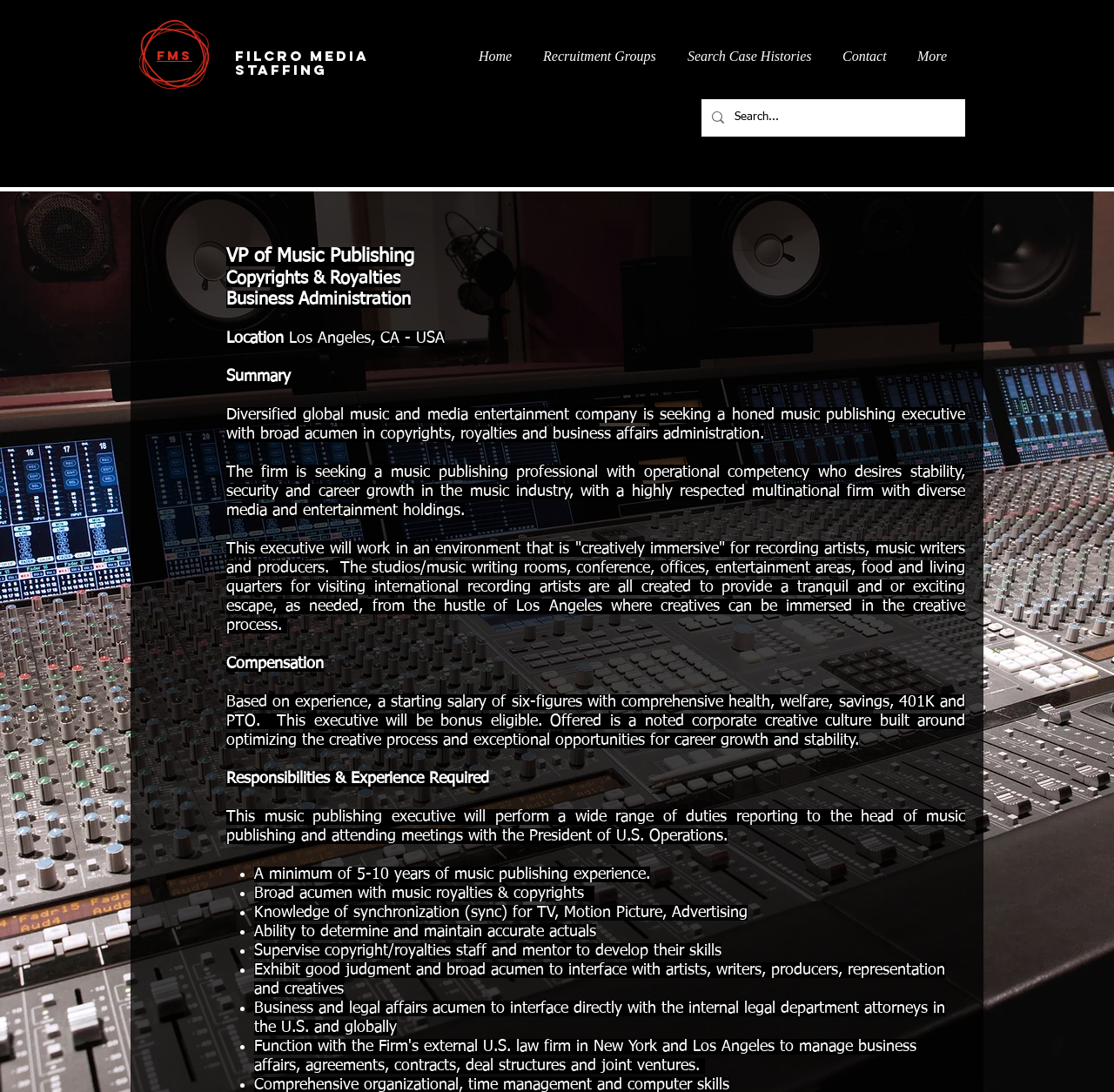Answer with a single word or phrase: 
What is the minimum years of experience required for the job?

5-10 years